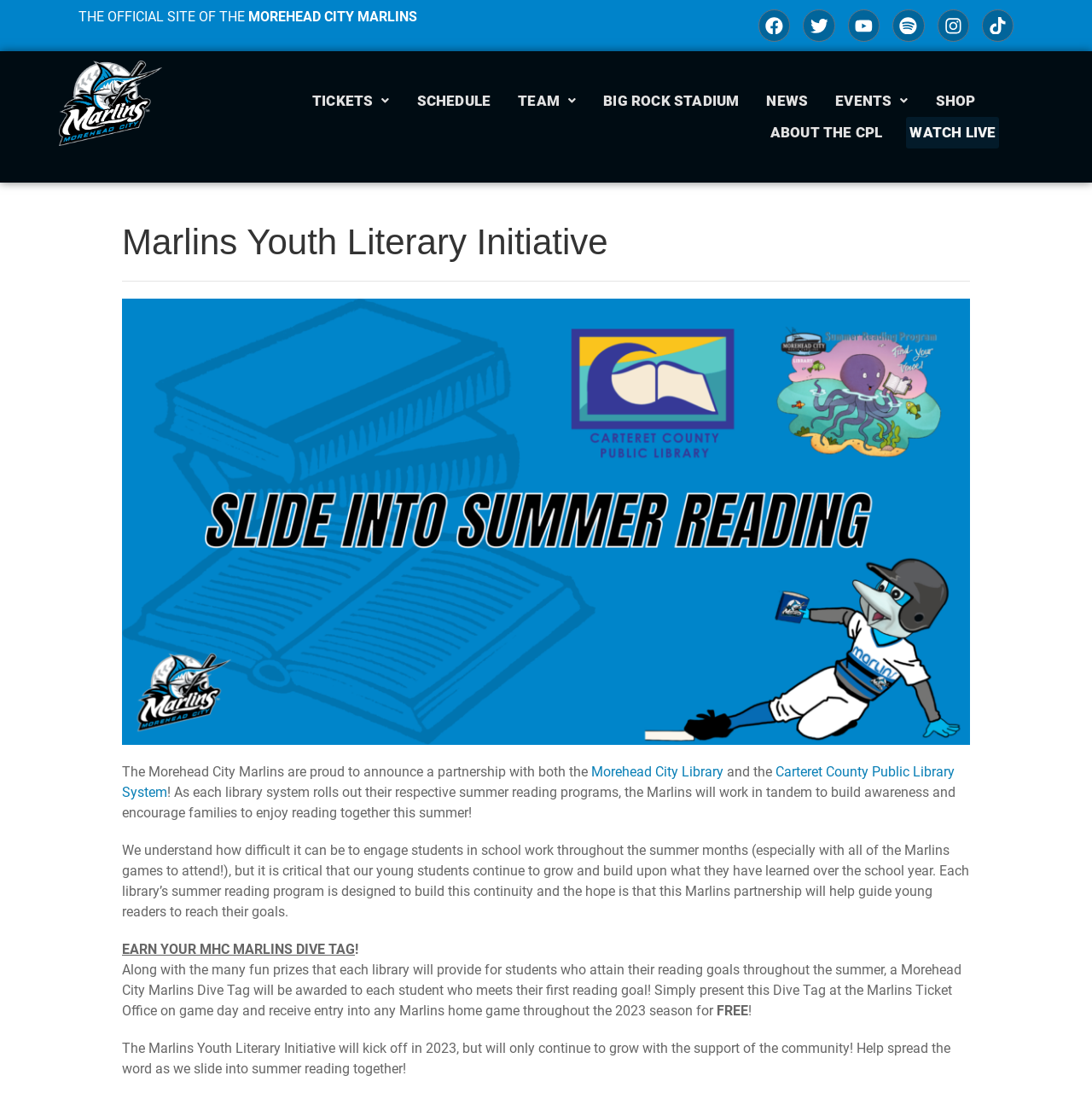Locate the bounding box coordinates of the element you need to click to accomplish the task described by this instruction: "Buy tickets".

[0.283, 0.078, 0.36, 0.107]